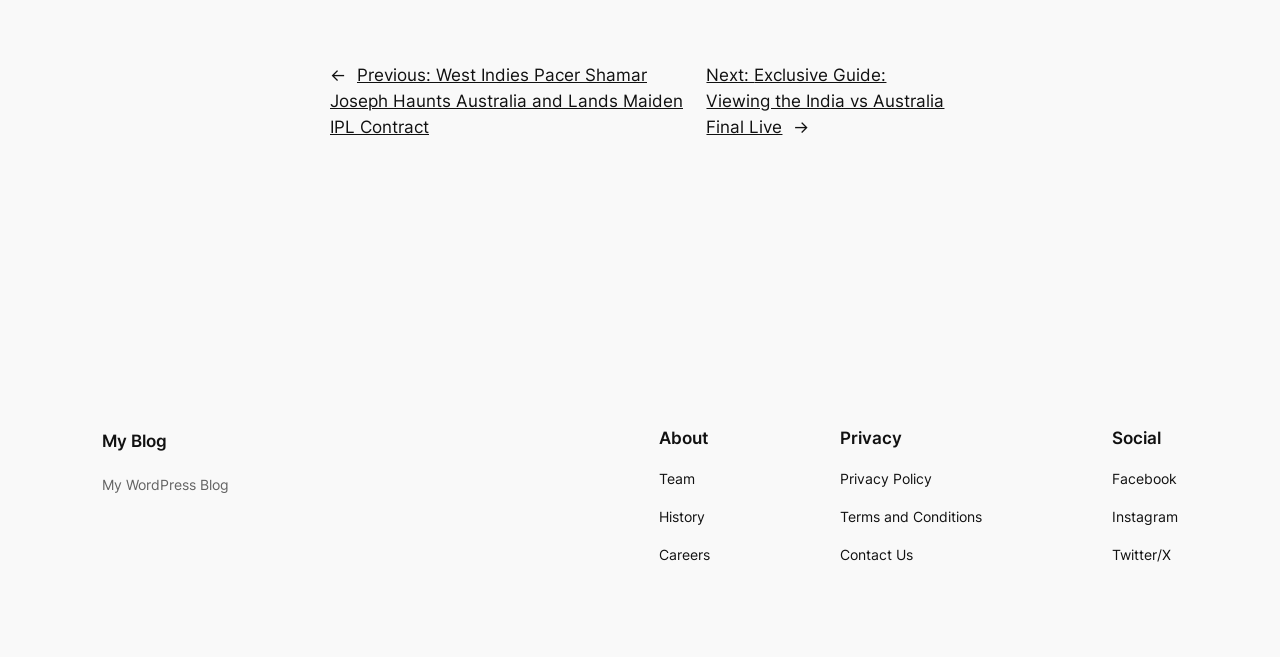Return the bounding box coordinates of the UI element that corresponds to this description: "History". The coordinates must be given as four float numbers in the range of 0 and 1, [left, top, right, bottom].

[0.515, 0.77, 0.551, 0.804]